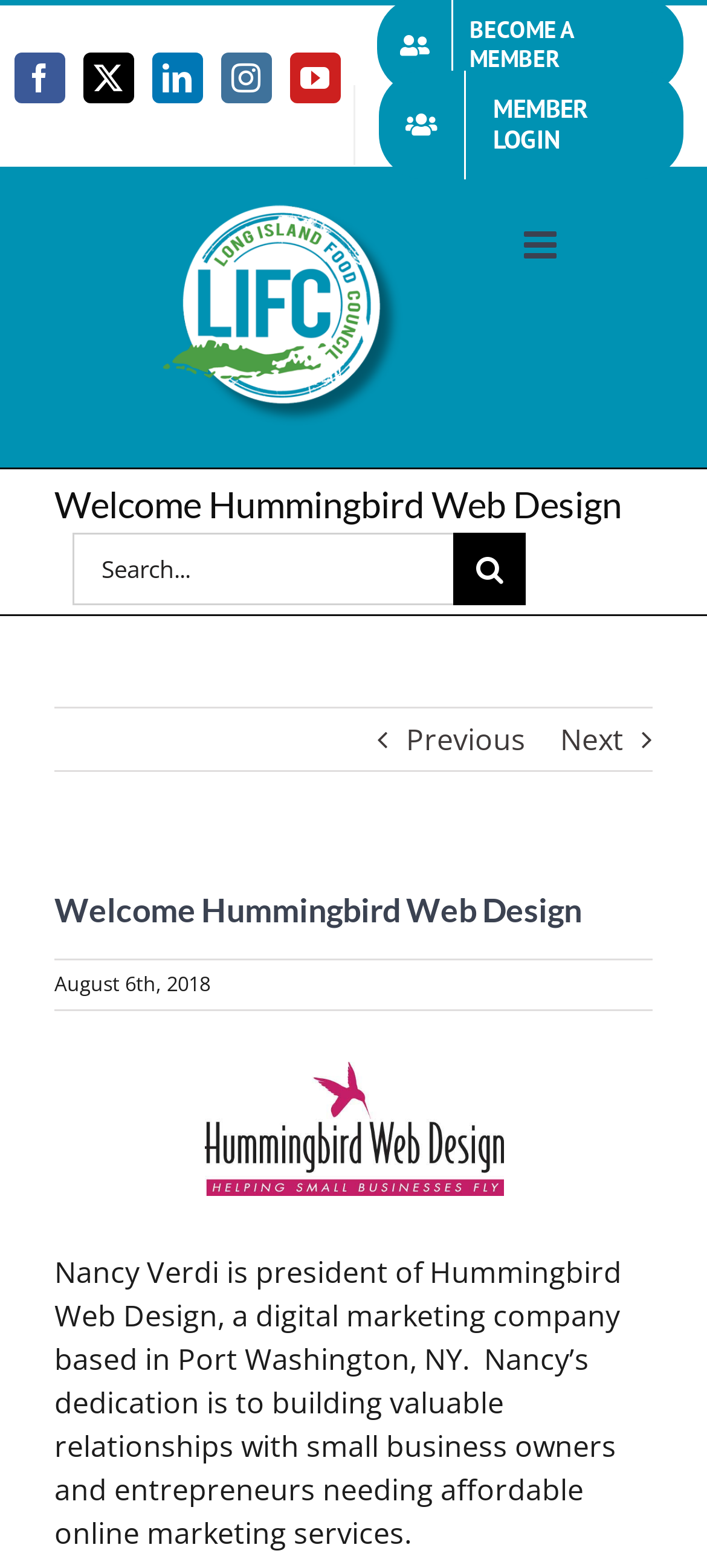What is the company name?
Refer to the image and provide a one-word or short phrase answer.

Hummingbird Web Design